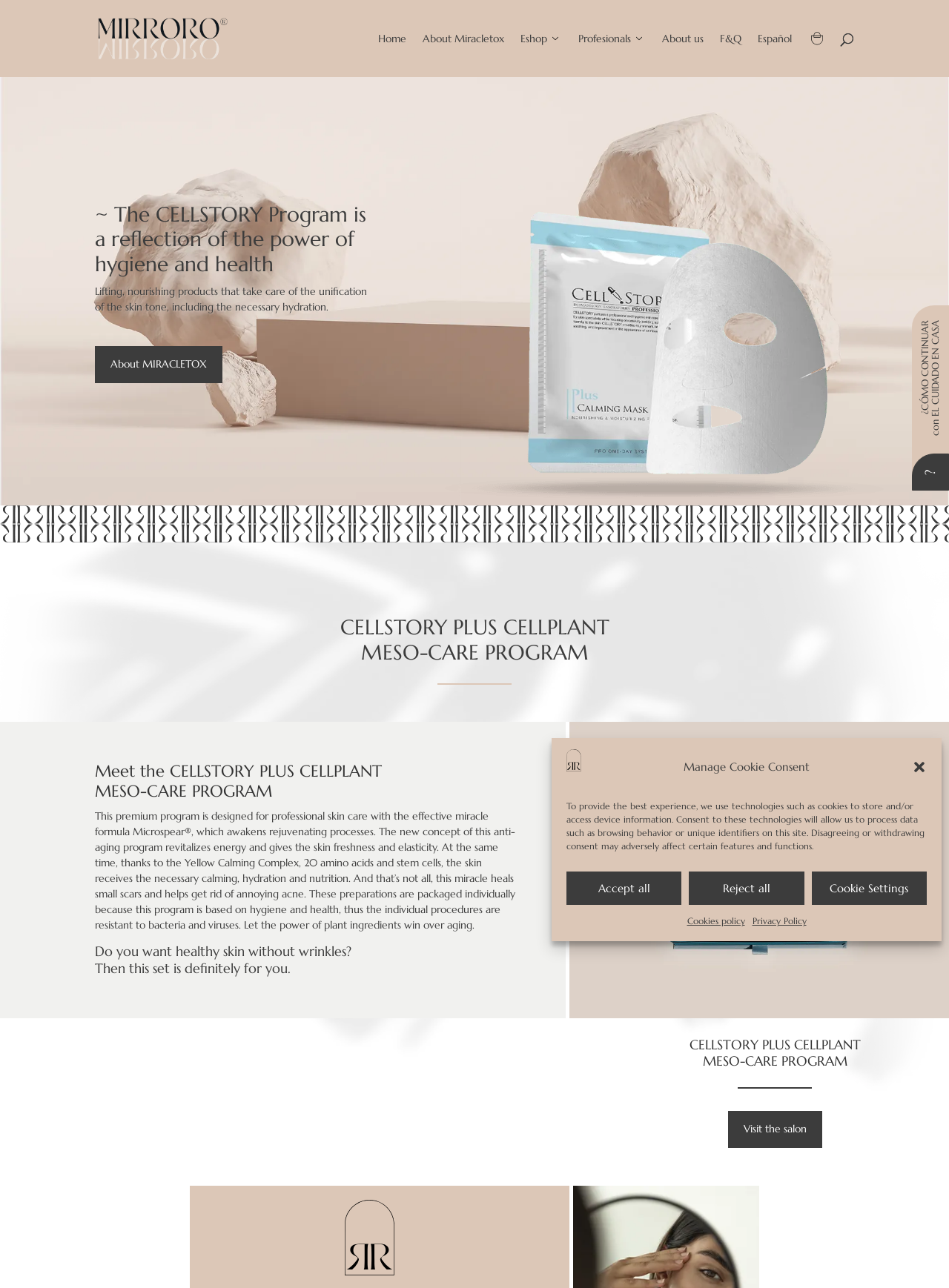Locate the bounding box coordinates of the element's region that should be clicked to carry out the following instruction: "Visit the salon". The coordinates need to be four float numbers between 0 and 1, i.e., [left, top, right, bottom].

[0.767, 0.863, 0.866, 0.891]